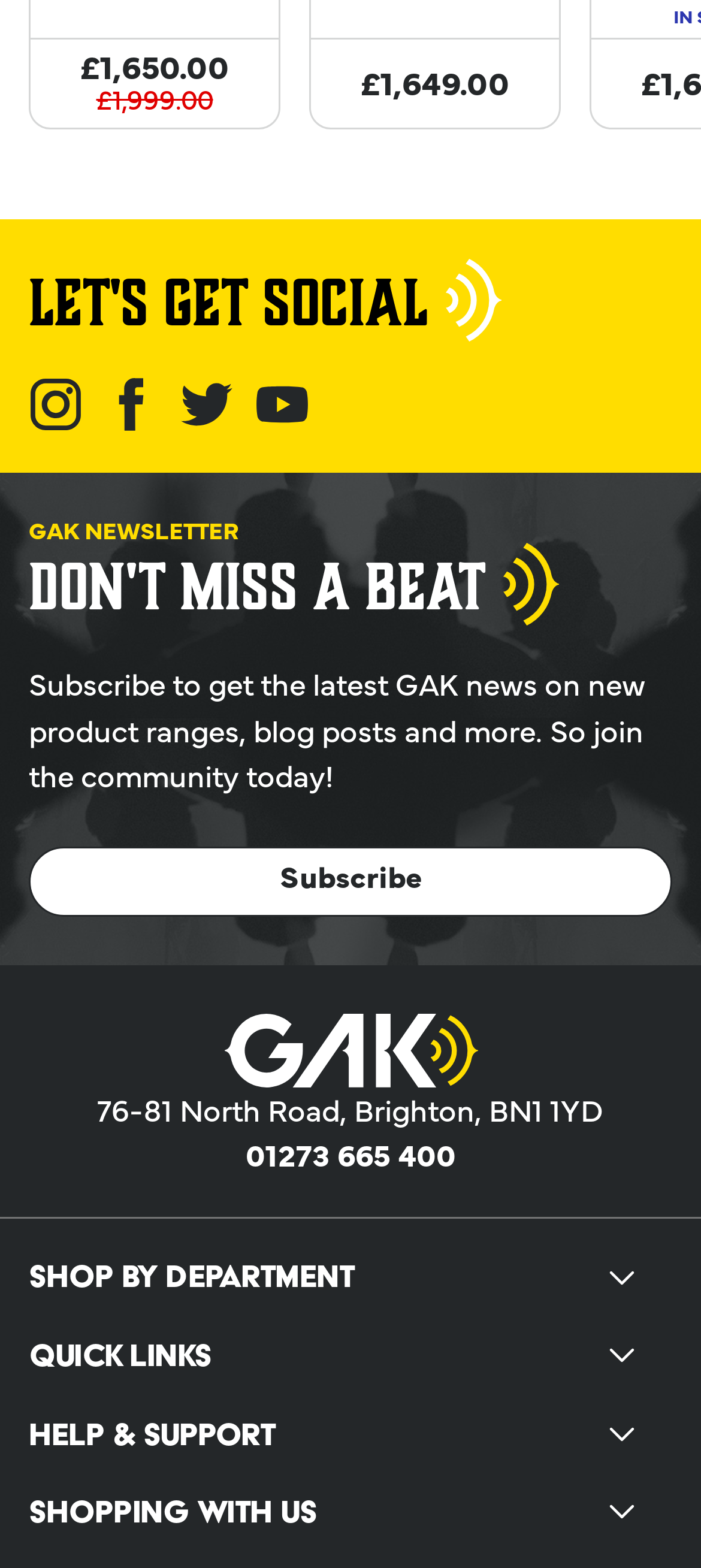Please provide a detailed answer to the question below based on the screenshot: 
What social media platforms can be found on this webpage?

The social media platforms can be found by looking at the links on the webpage. There are four links with text 'Find us on ...', followed by the name of the social media platform. The platforms mentioned are Instagram, Facebook, Twitter, and Youtube.